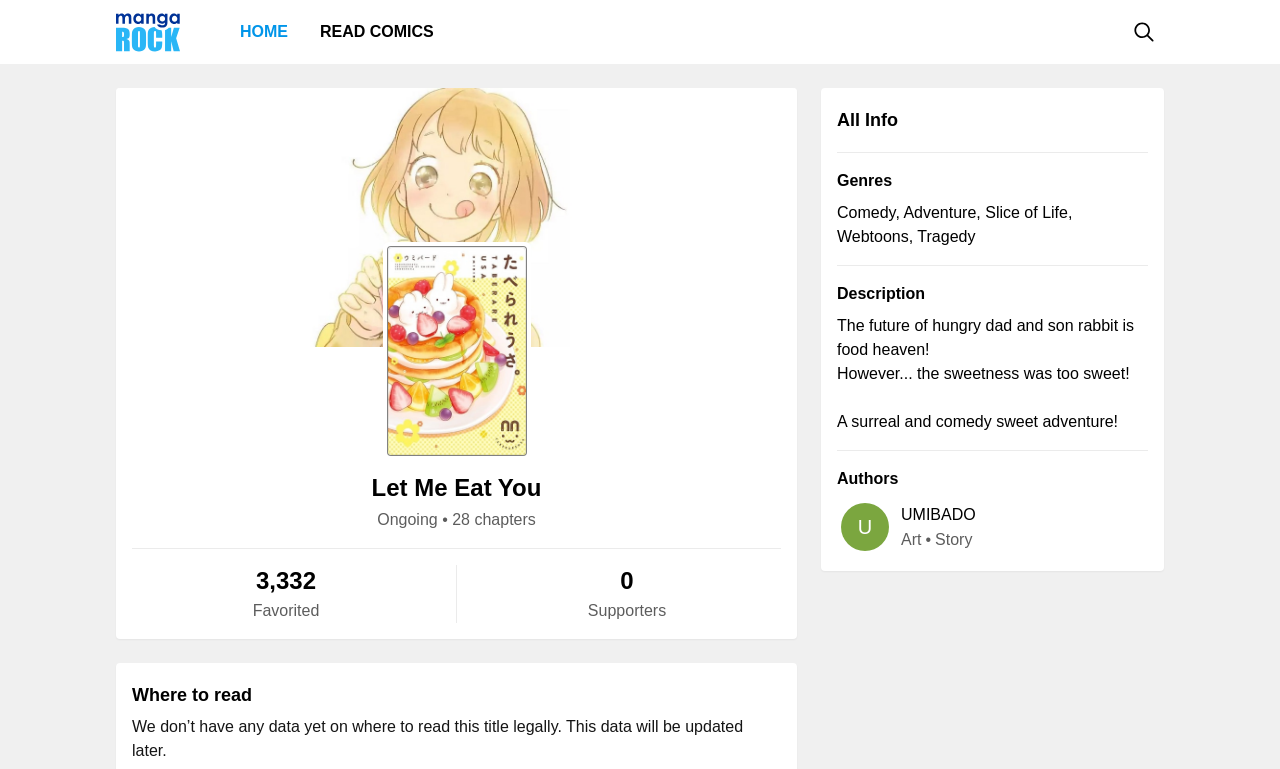Extract the primary headline from the webpage and present its text.

Let Me Eat You